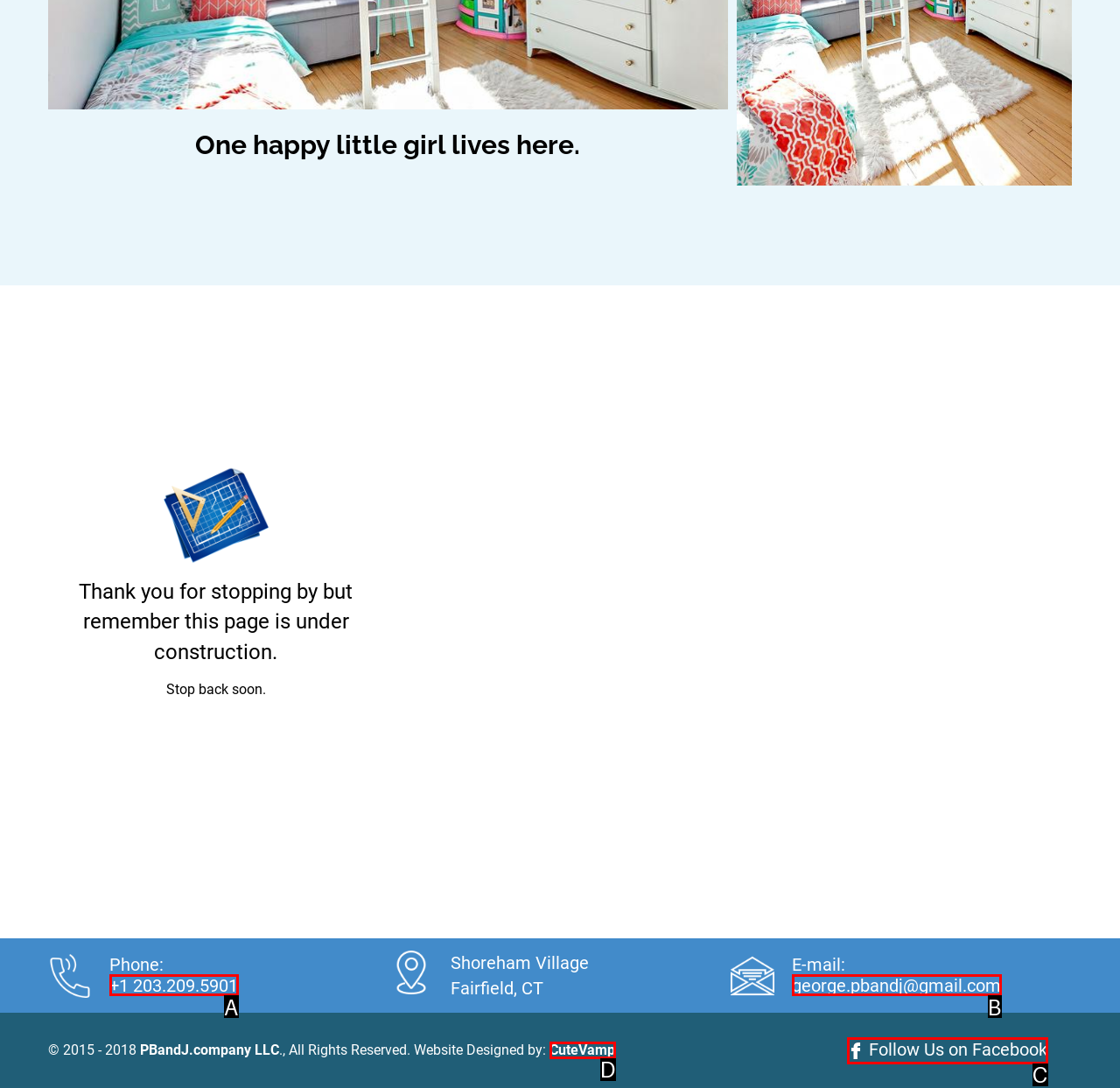Refer to the description: +1 203.209.5901 and choose the option that best fits. Provide the letter of that option directly from the options.

A